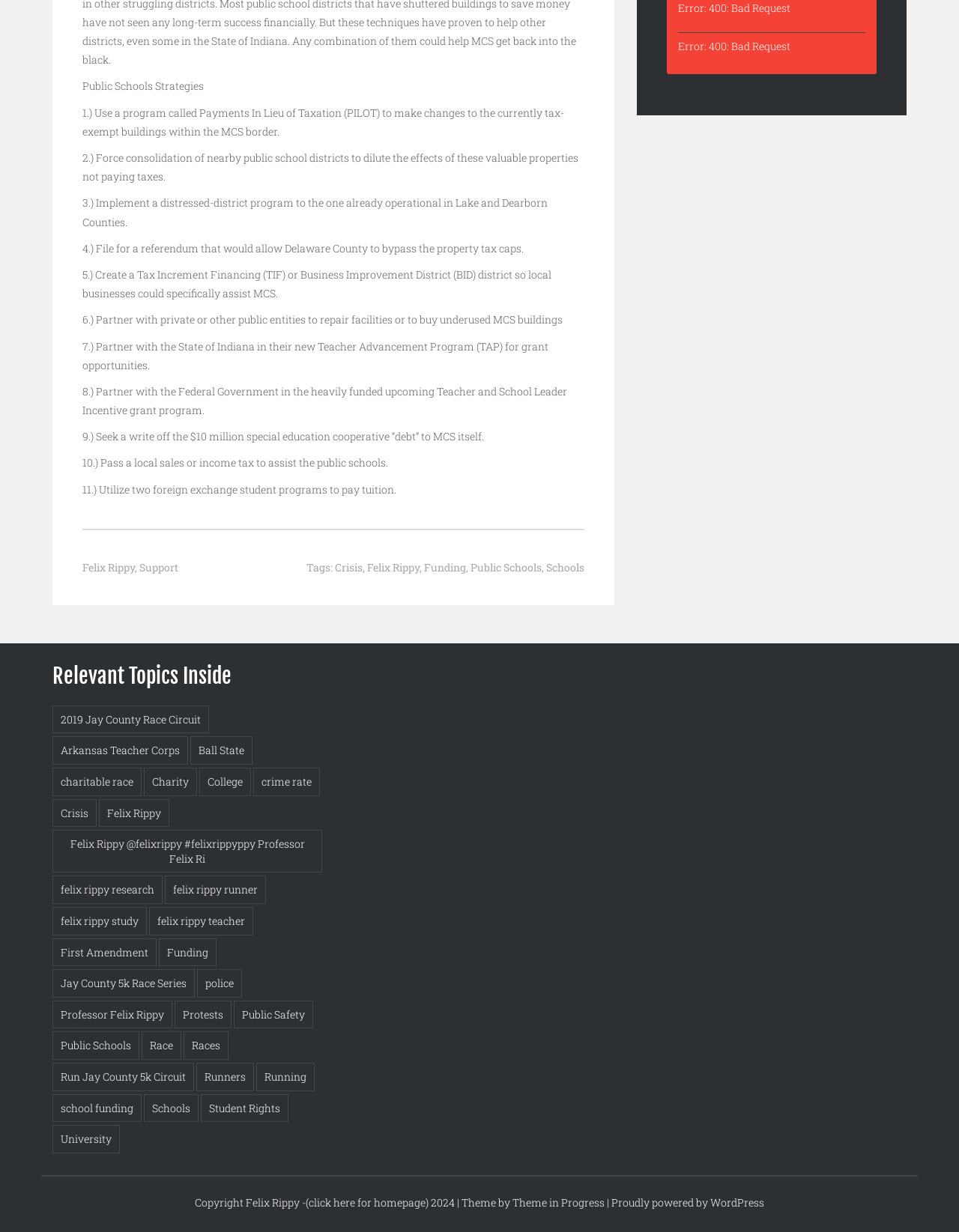Based on the image, please elaborate on the answer to the following question:
How many strategies are listed for public schools?

I counted the number of StaticText elements that list strategies for public schools, starting from '1.) Use a program called Payments In Lieu of Taxation (PILOT) to make changes to the currently tax-exempt buildings within the MCS border.' and ending at '11.) Utilize two foreign exchange student programs to pay tuition.' There are 11 such elements.